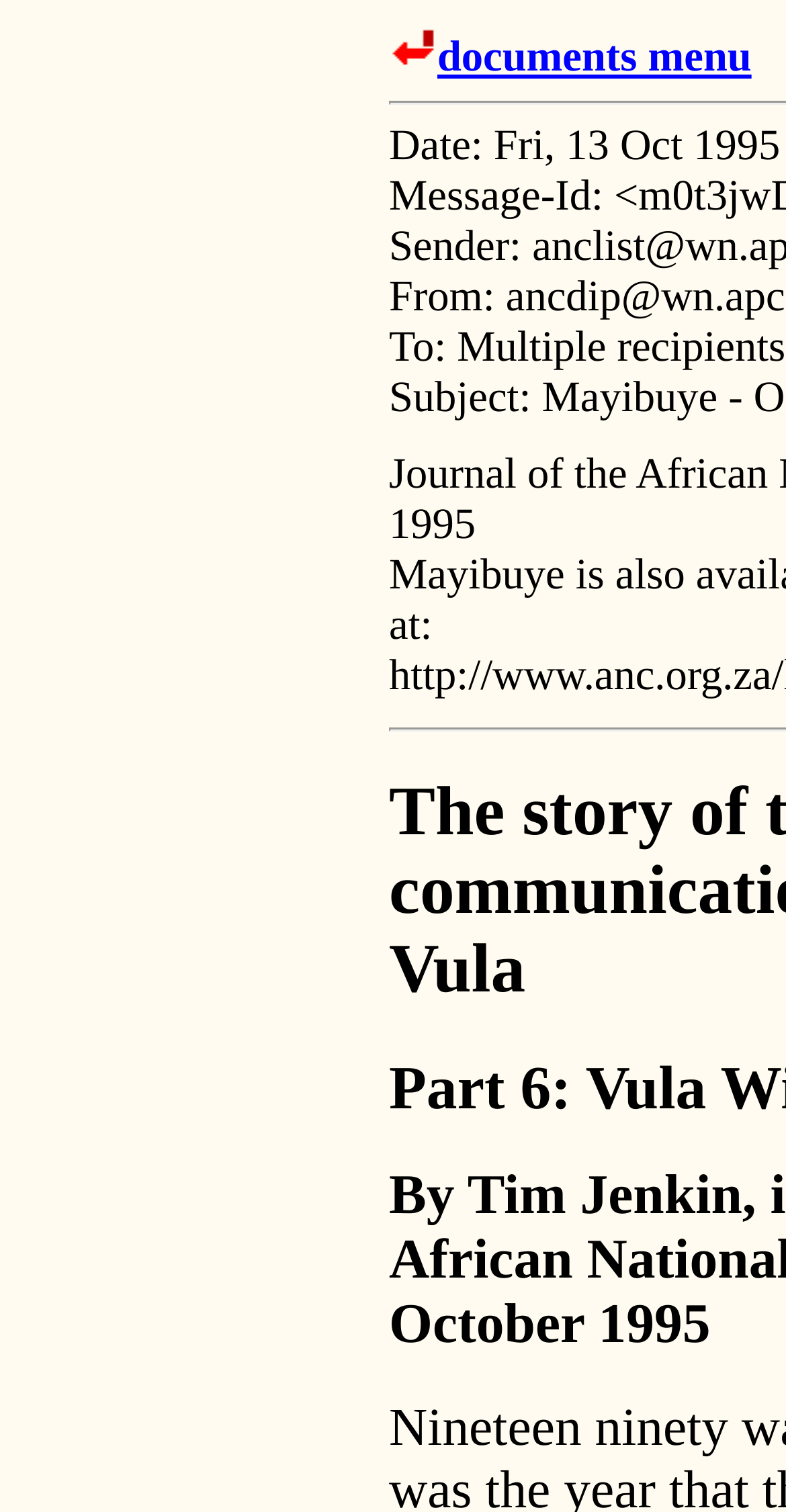Given the element description, predict the bounding box coordinates in the format (top-left x, top-left y, bottom-right x, bottom-right y). Make sure all values are between 0 and 1. Here is the element description: documents menu

[0.495, 0.015, 0.956, 0.055]